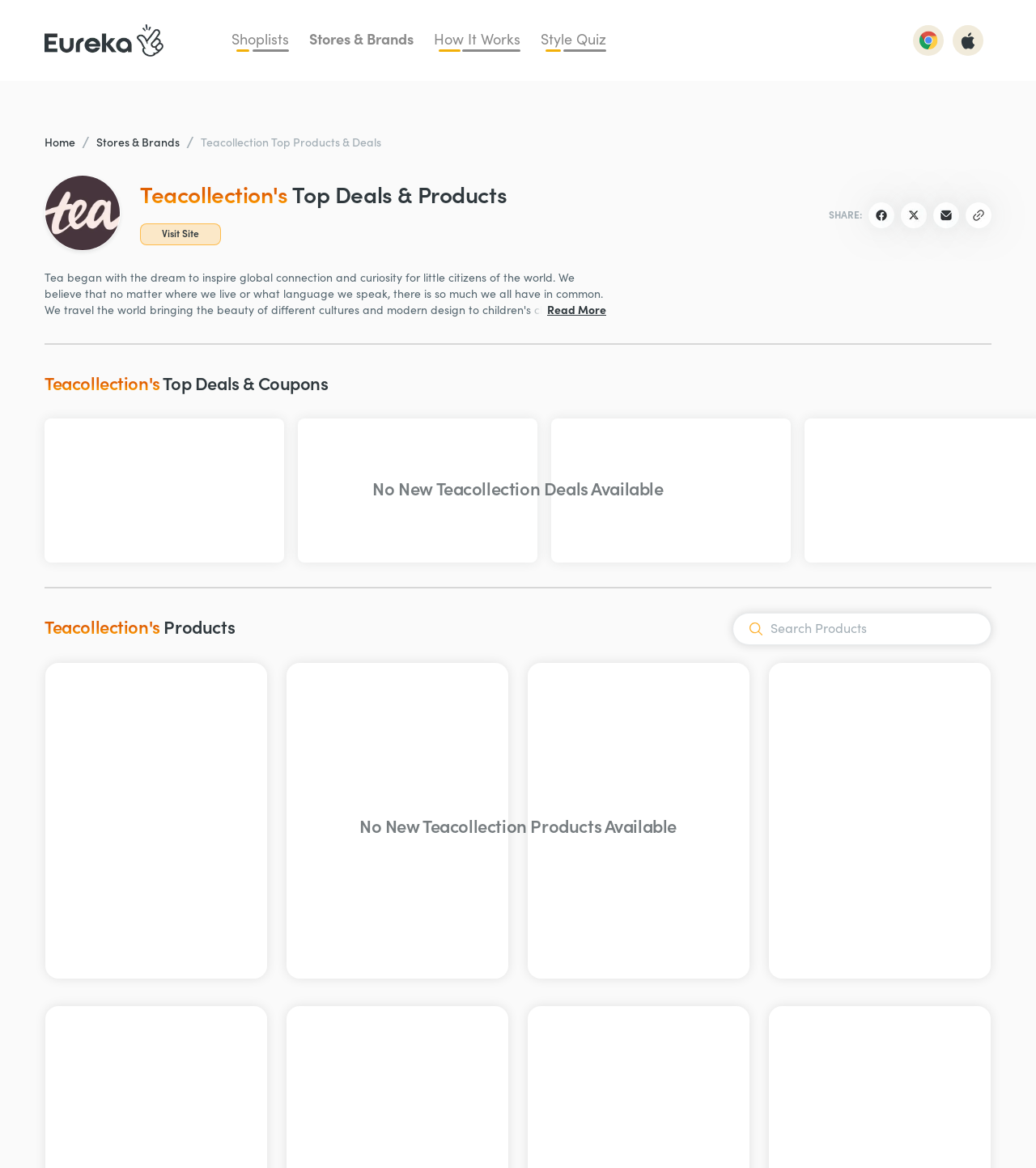Please identify the bounding box coordinates of the clickable area that will allow you to execute the instruction: "Read the article 'Granite or Soapstone? What’s the Difference?'".

None